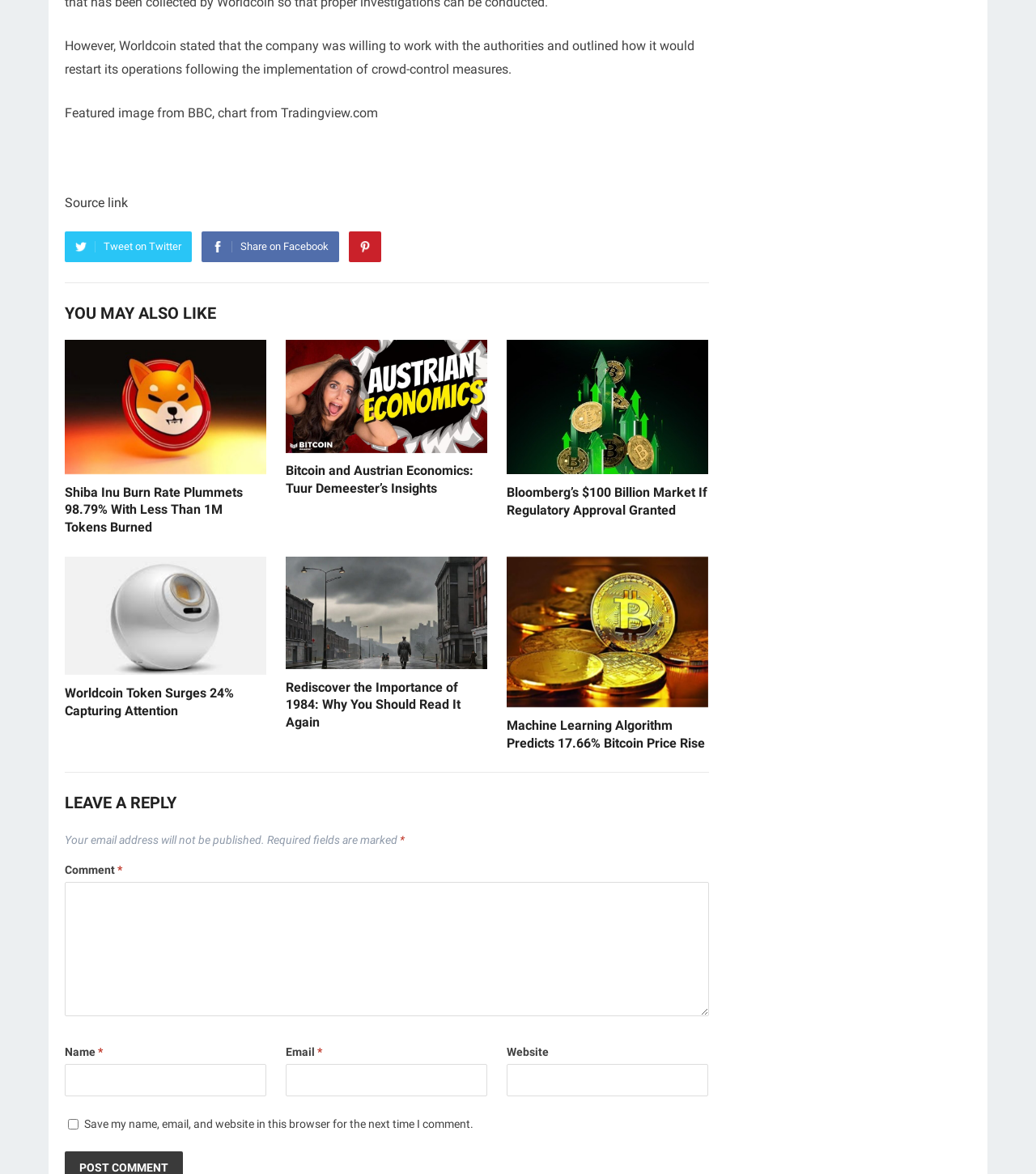What type of content is presented in the section below the article?
Please respond to the question with a detailed and well-explained answer.

The section below the article contains a comment box, text fields for name and email, and a checkbox to save user data. This suggests that it is a comment section where readers can leave their thoughts and opinions on the article.